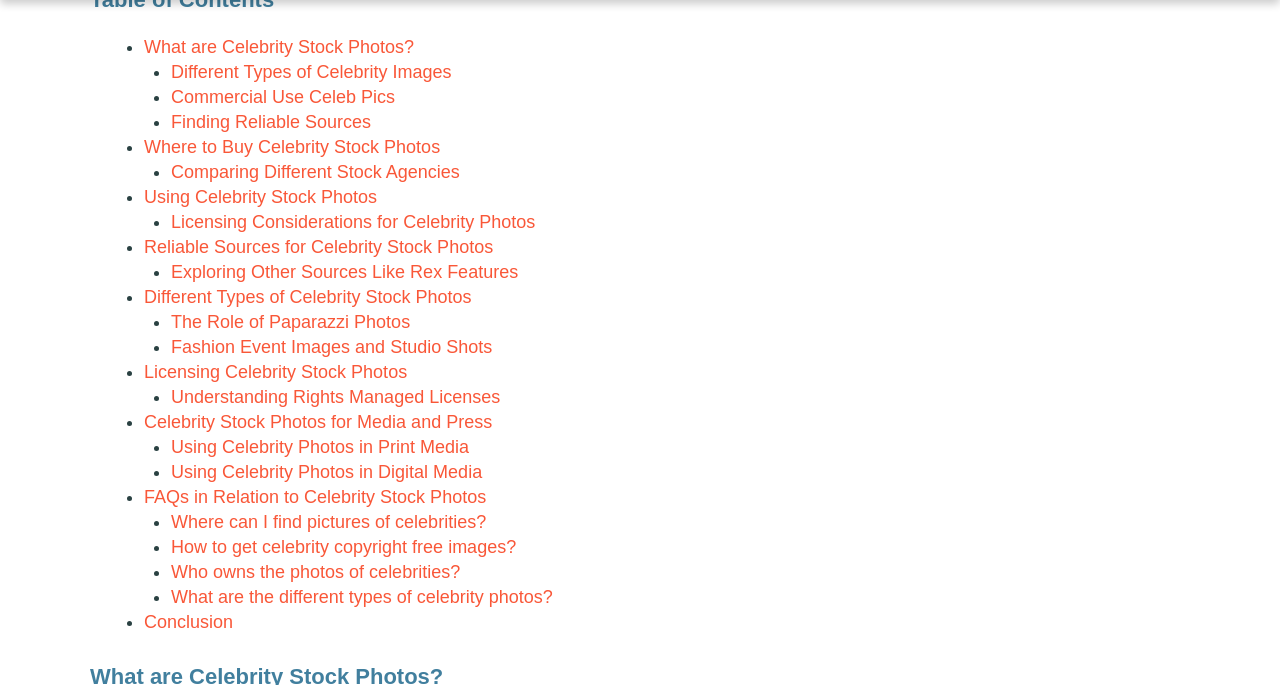Please identify the bounding box coordinates of the area I need to click to accomplish the following instruction: "Click on 'Conclusion'".

[0.112, 0.893, 0.182, 0.923]